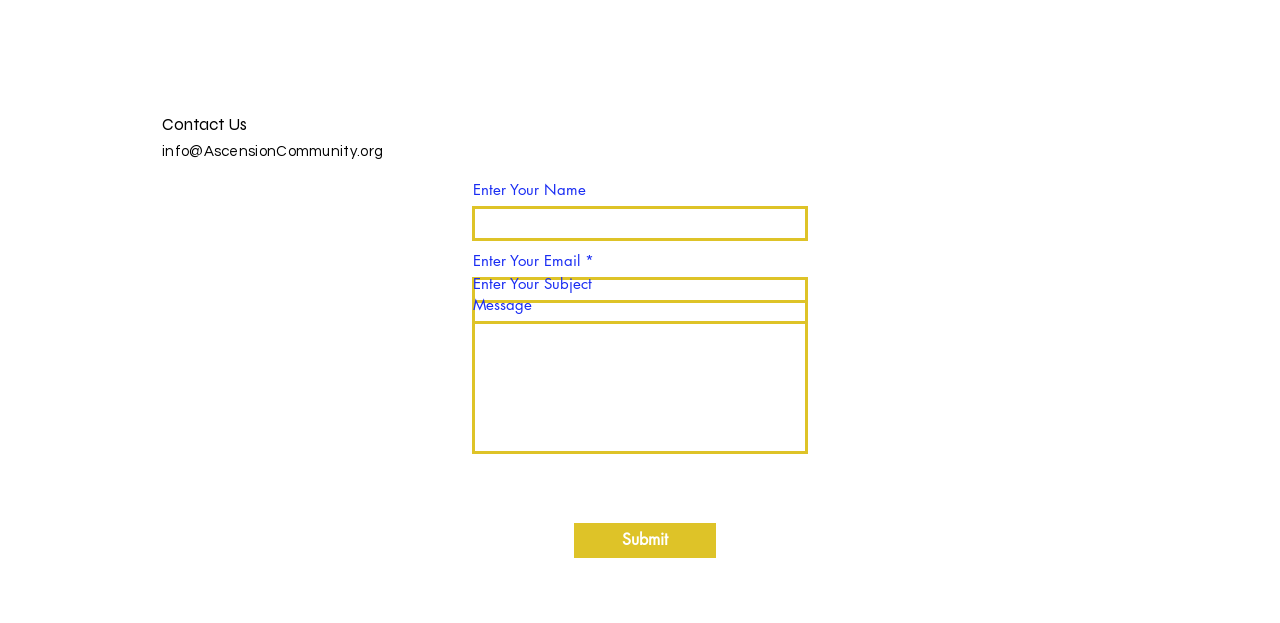What is the email address to contact? Based on the screenshot, please respond with a single word or phrase.

info@AscensionCommunity.org